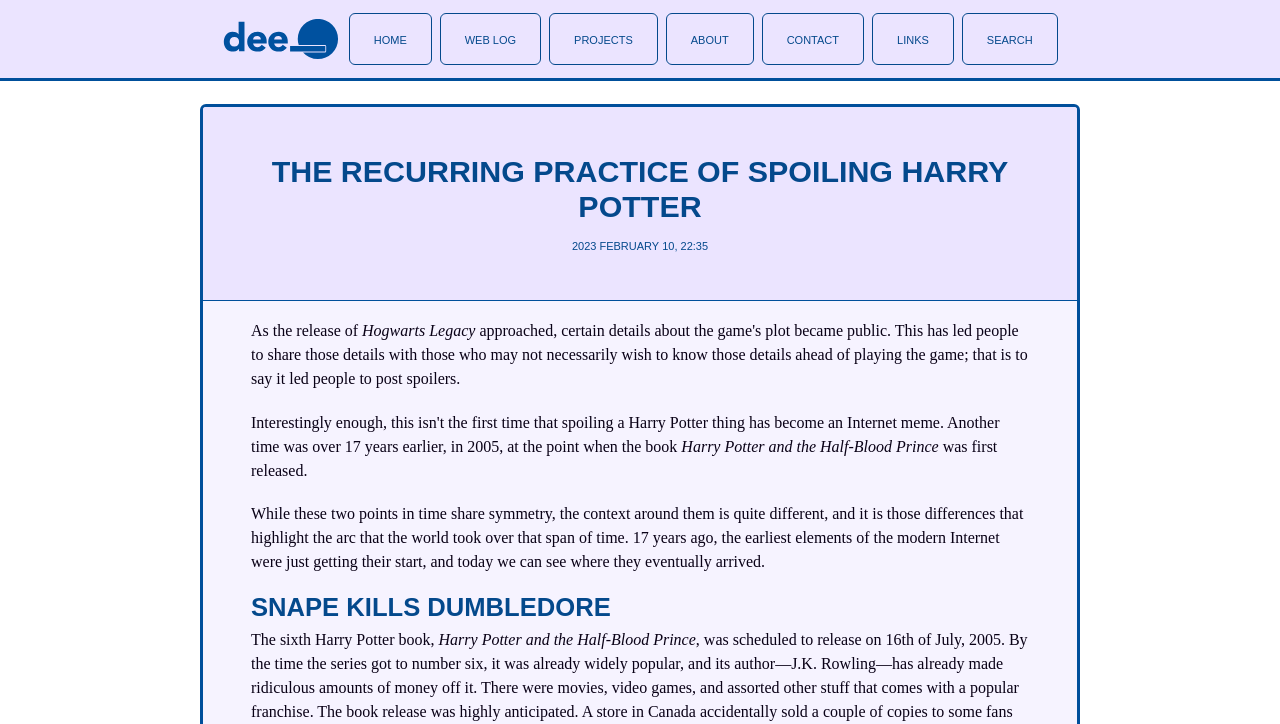Identify the bounding box coordinates of the area you need to click to perform the following instruction: "contact the author".

[0.595, 0.018, 0.675, 0.09]